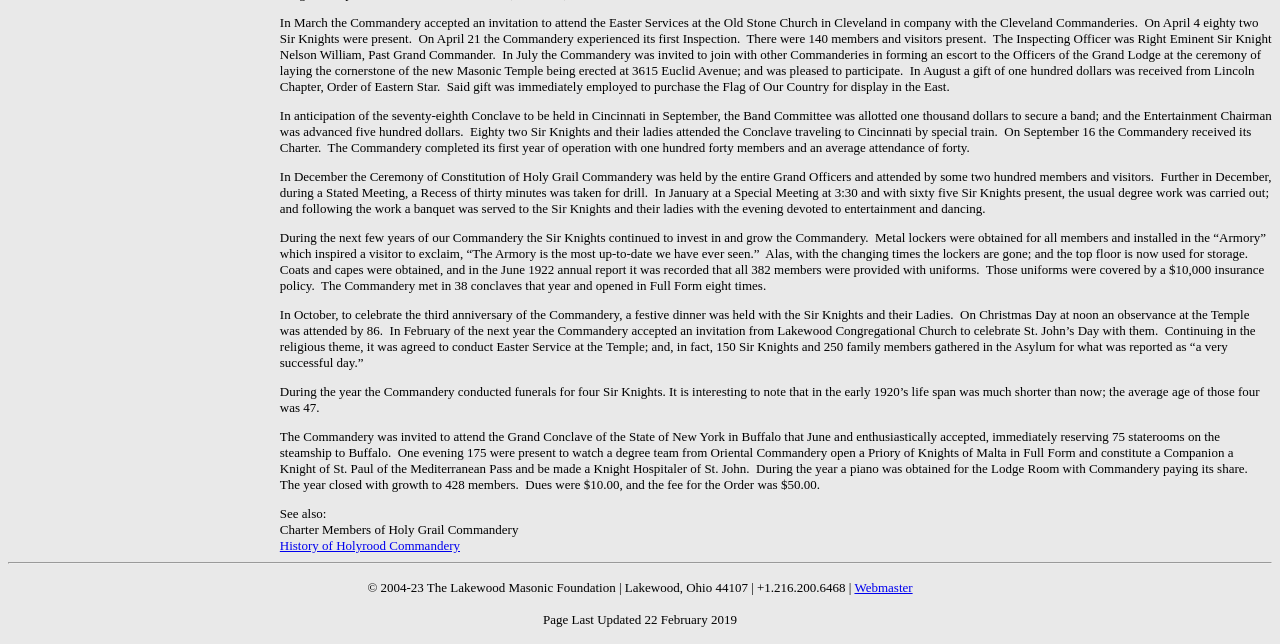For the element described, predict the bounding box coordinates as (top-left x, top-left y, bottom-right x, bottom-right y). All values should be between 0 and 1. Element description: Webmaster

[0.668, 0.901, 0.713, 0.924]